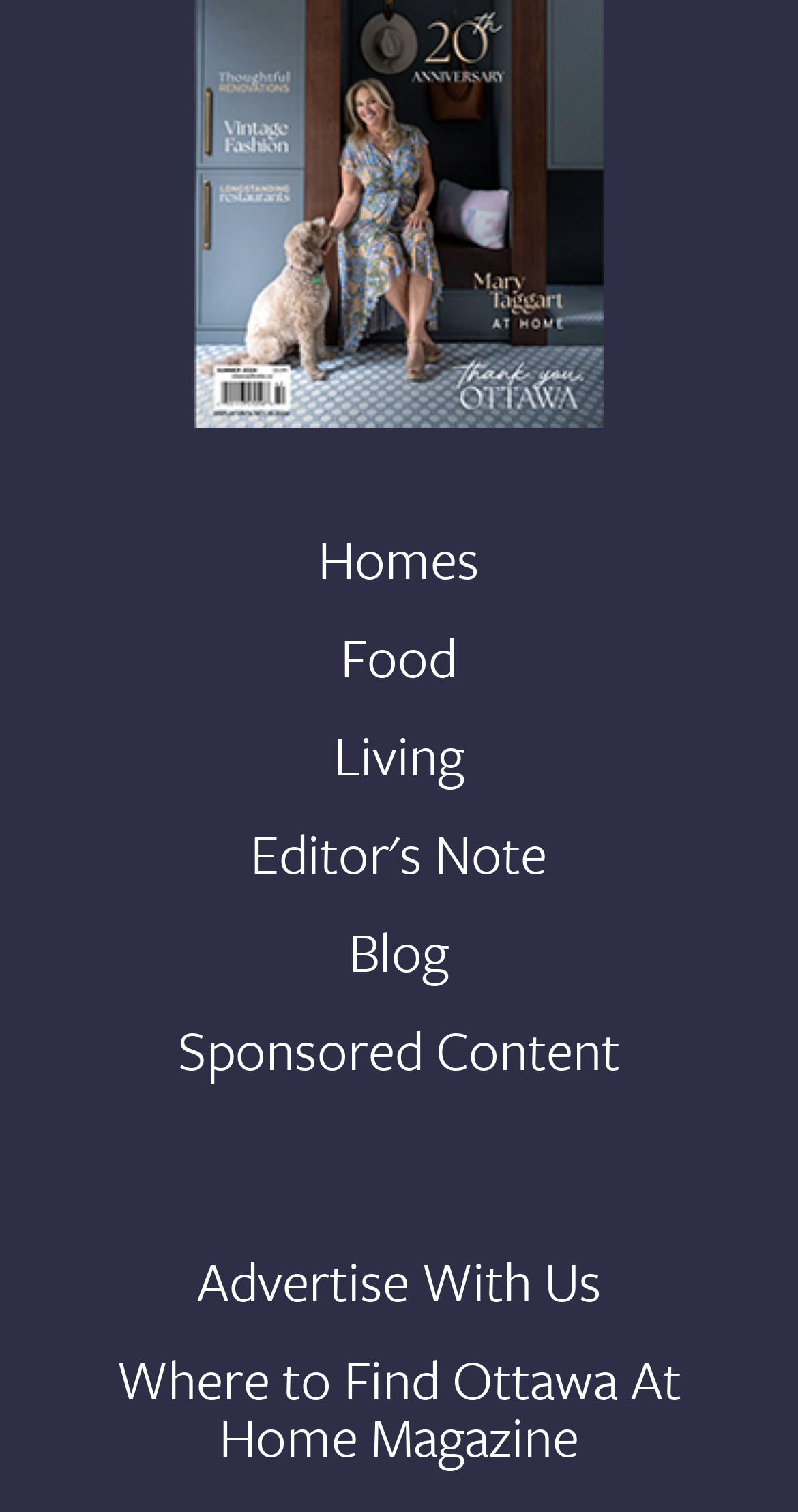Provide the bounding box coordinates for the UI element that is described as: "Editor's Note".

[0.158, 0.545, 0.842, 0.583]